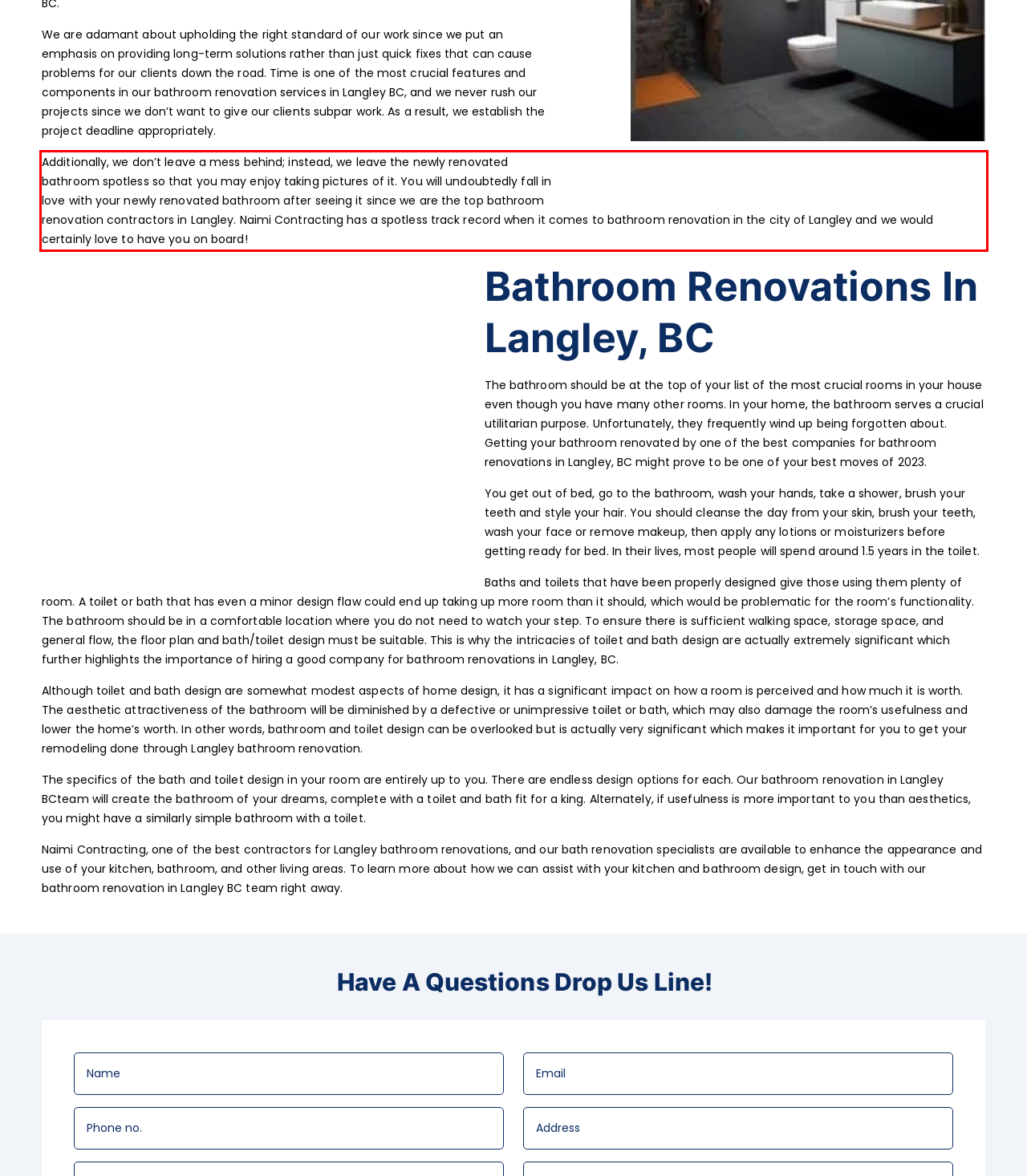Identify and transcribe the text content enclosed by the red bounding box in the given screenshot.

Additionally, we don’t leave a mess behind; instead, we leave the newly renovated bathroom spotless so that you may enjoy taking pictures of it. You will undoubtedly fall in love with your newly renovated bathroom after seeing it since we are the top bathroom renovation contractors in Langley. Naimi Contracting has a spotless track record when it comes to bathroom renovation in the city of Langley and we would certainly love to have you on board!